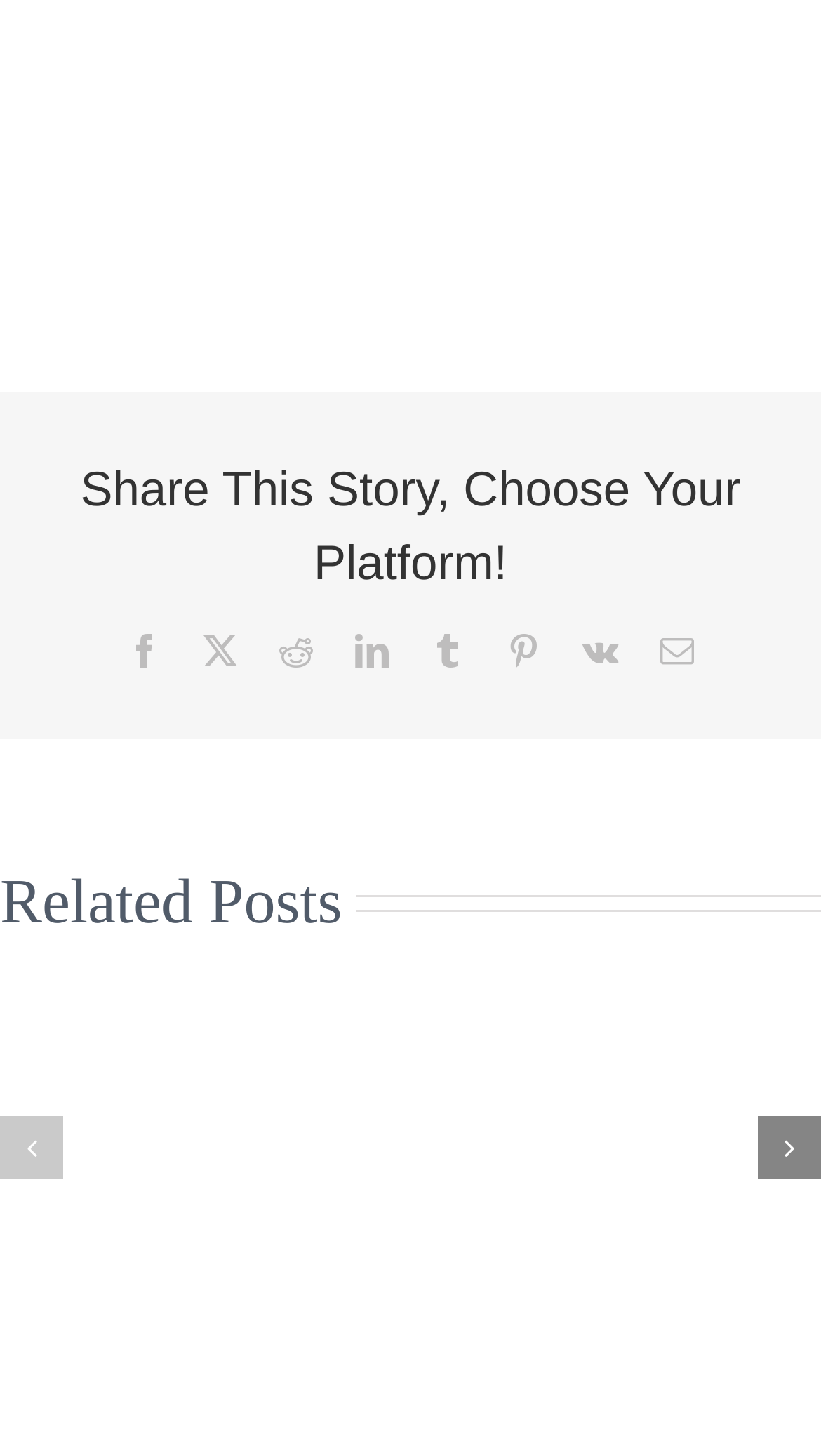Pinpoint the bounding box coordinates of the area that must be clicked to complete this instruction: "Go to next slide".

[0.923, 0.767, 1.0, 0.811]